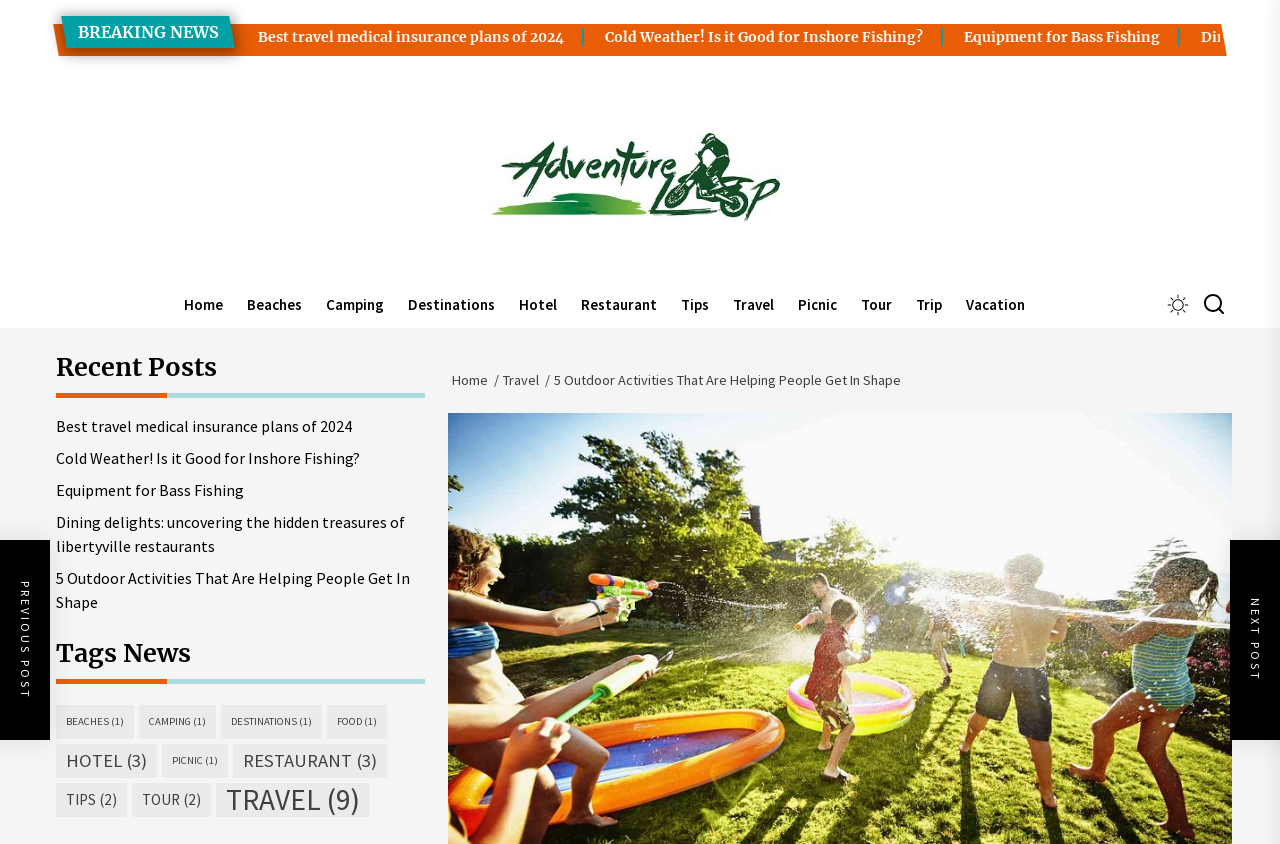Refer to the image and answer the question with as much detail as possible: How many items are under the 'Hotel' category?

I found the link 'Hotel (3 items)' under the 'Tags News' section, which indicates that there are 3 items under the 'Hotel' category.